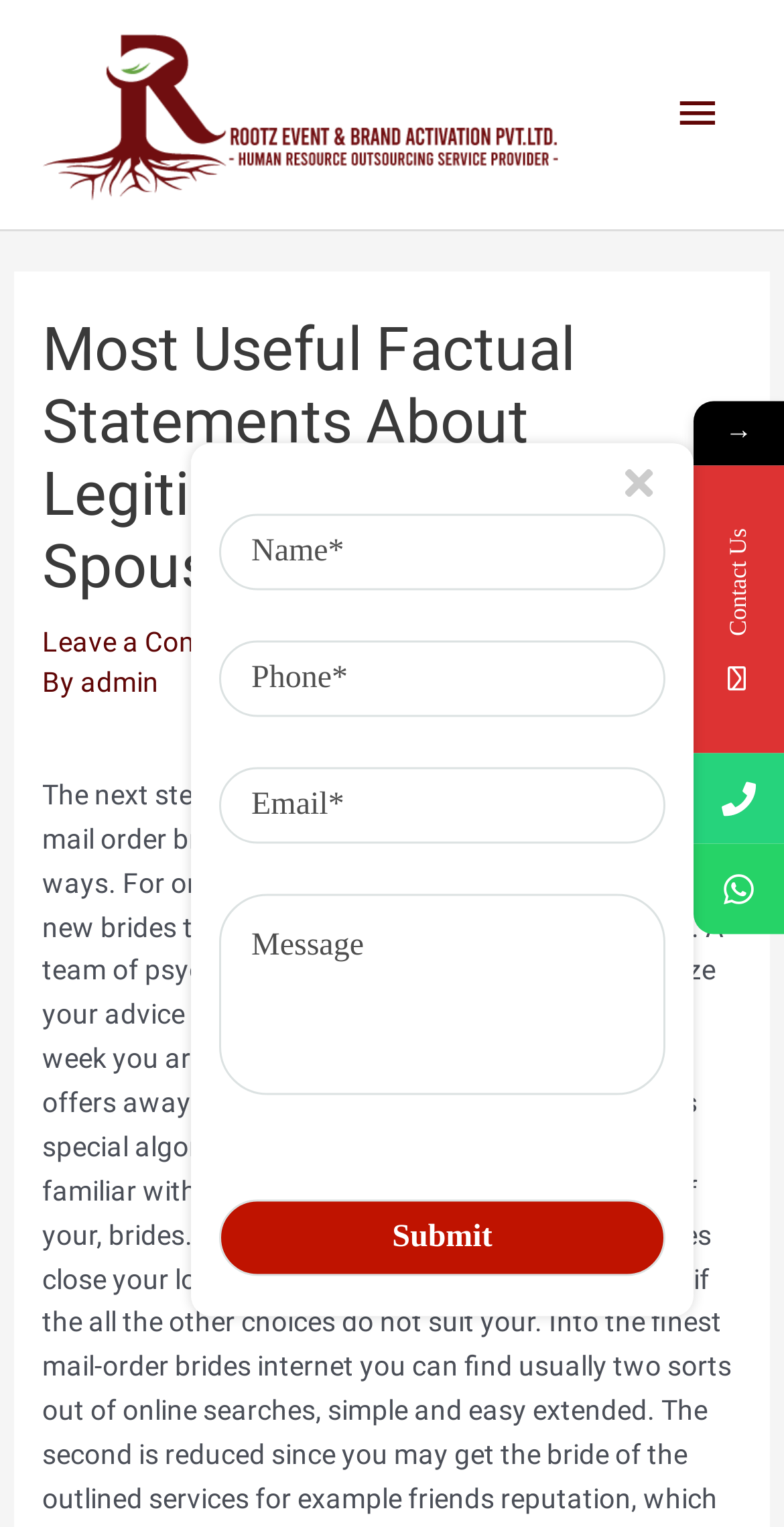Determine the bounding box coordinates for the clickable element to execute this instruction: "Click the 'Submit' button". Provide the coordinates as four float numbers between 0 and 1, i.e., [left, top, right, bottom].

[0.279, 0.785, 0.849, 0.835]